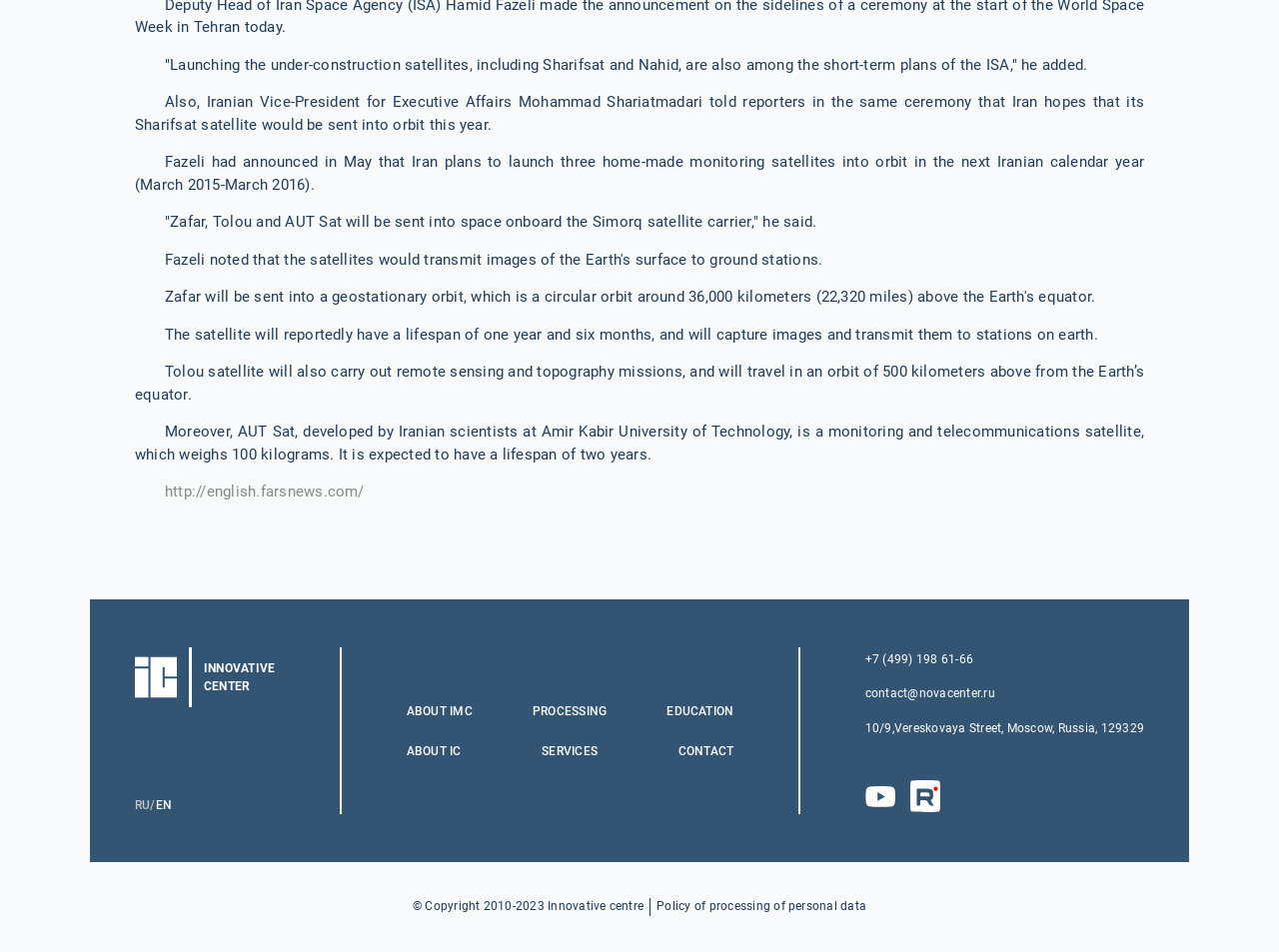Using the given description, provide the bounding box coordinates formatted as (top-left x, top-left y, bottom-right x, bottom-right y), with all values being floating point numbers between 0 and 1. Description: 10/9,Vereskovaya Street, Moscow, Russia, 129329

[0.676, 0.757, 0.895, 0.772]